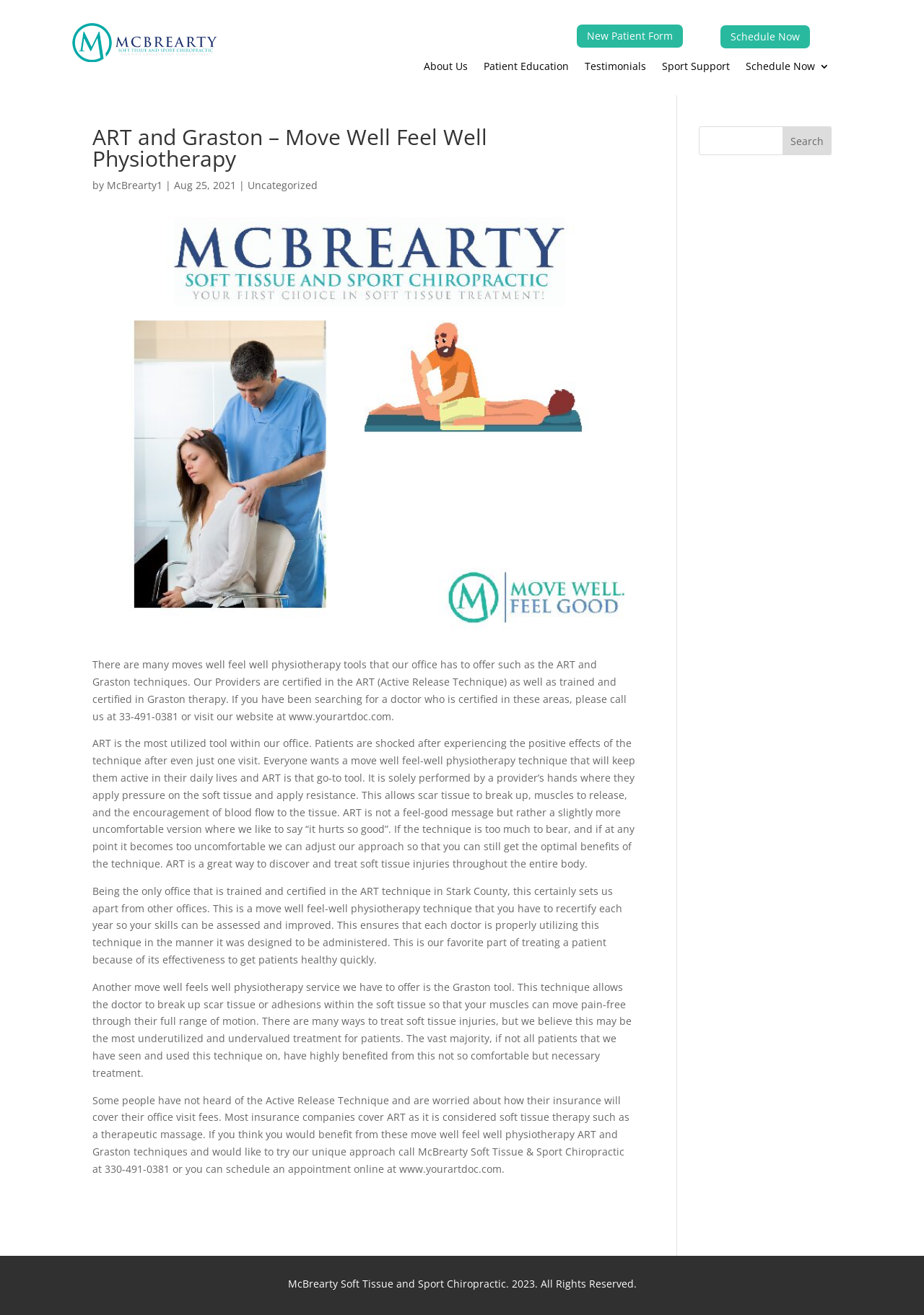What is the website URL to schedule an appointment online?
Based on the image, give a one-word or short phrase answer.

www.yourartdoc.com